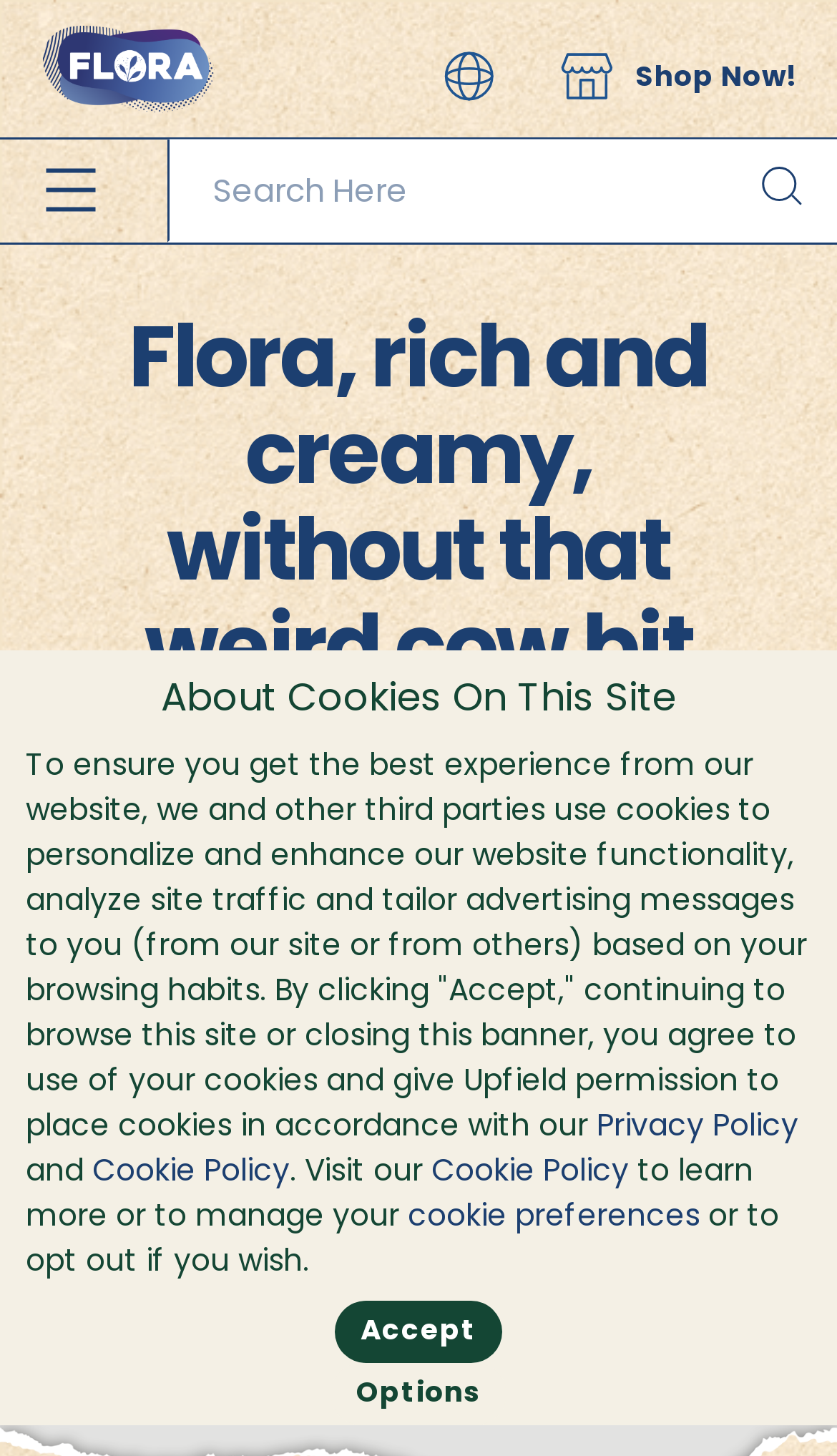Locate the bounding box coordinates of the clickable region necessary to complete the following instruction: "Open the menu". Provide the coordinates in the format of four float numbers between 0 and 1, i.e., [left, top, right, bottom].

[0.055, 0.116, 0.114, 0.149]